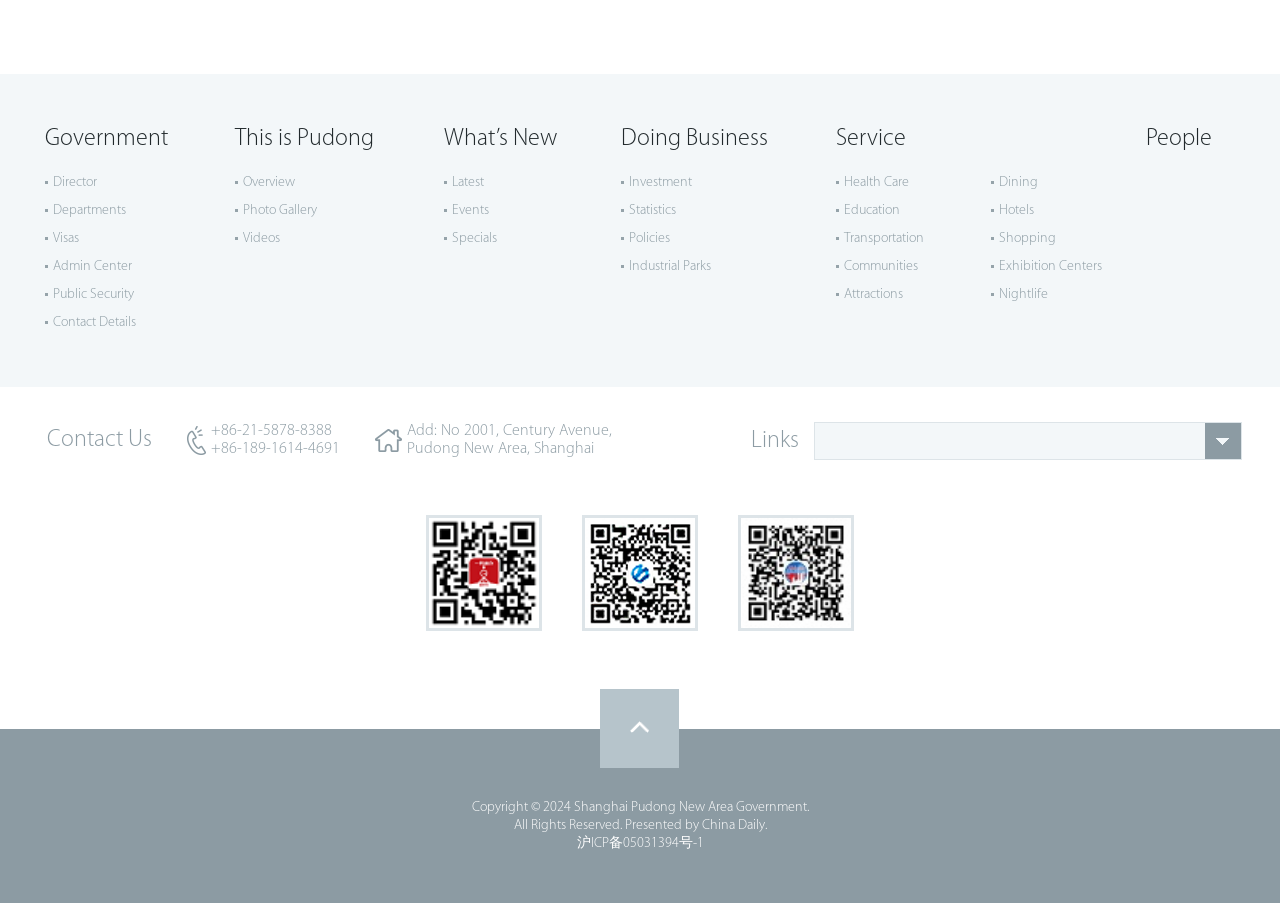Locate the bounding box coordinates of the element to click to perform the following action: 'Learn about Investment'. The coordinates should be given as four float values between 0 and 1, in the form of [left, top, right, bottom].

[0.491, 0.194, 0.541, 0.21]